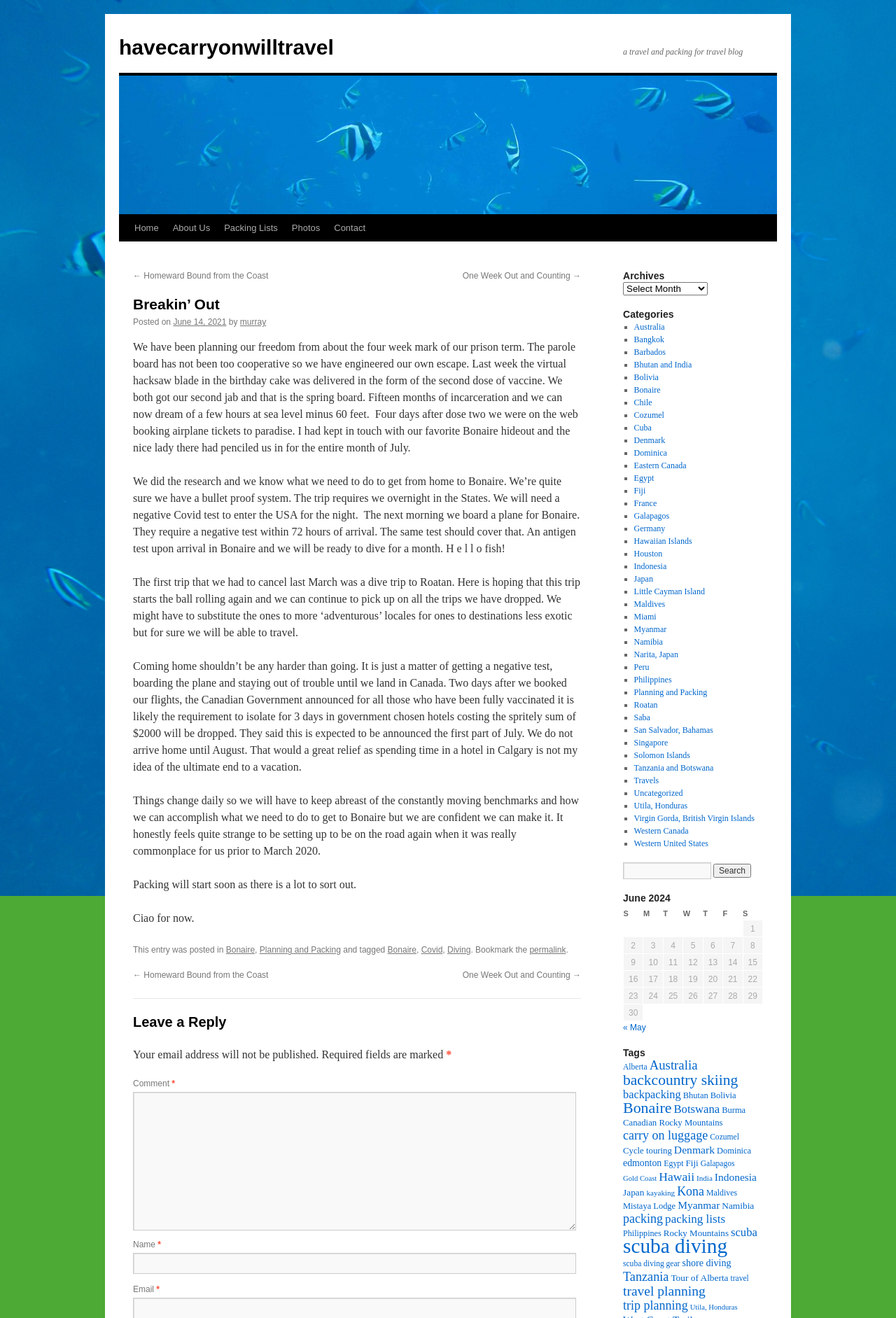Please specify the bounding box coordinates of the clickable section necessary to execute the following command: "Select an archive from the dropdown".

[0.695, 0.214, 0.79, 0.224]